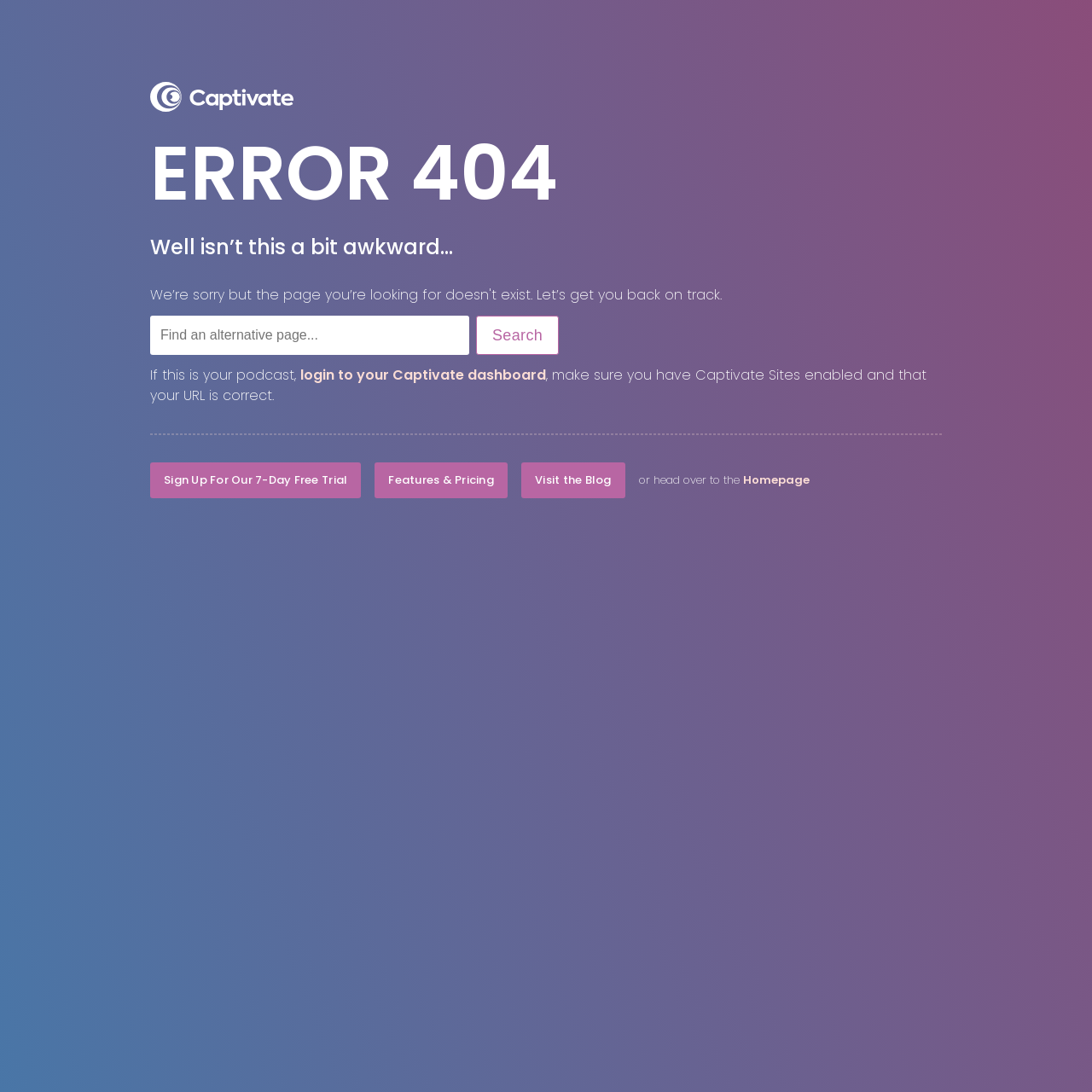Could you find the bounding box coordinates of the clickable area to complete this instruction: "Sign up for a 7-day free trial"?

[0.138, 0.424, 0.331, 0.456]